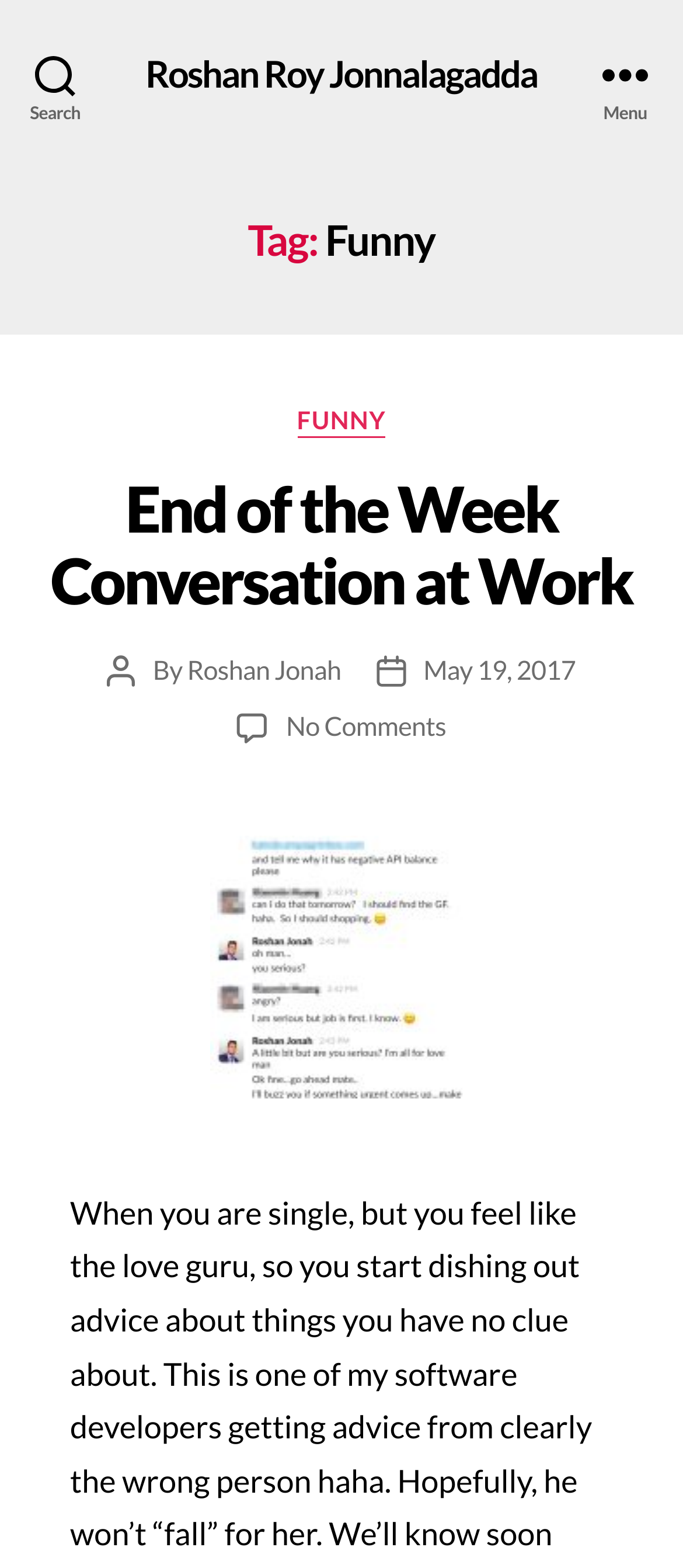Identify the bounding box for the UI element specified in this description: "Roshan Jonah". The coordinates must be four float numbers between 0 and 1, formatted as [left, top, right, bottom].

[0.274, 0.418, 0.499, 0.438]